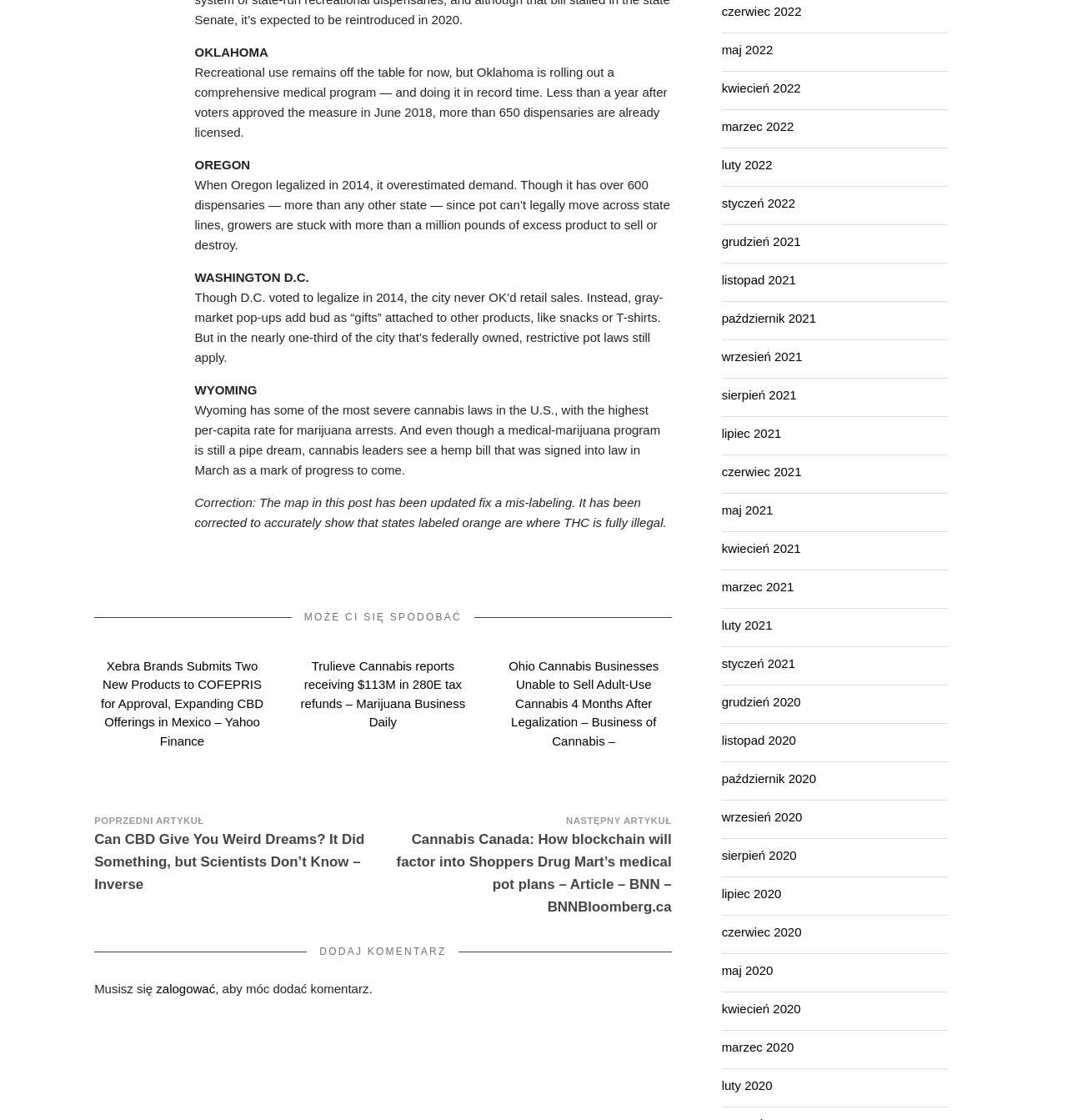What is the situation with cannabis in Washington D.C.?
From the image, respond with a single word or phrase.

Gray-market pop-ups